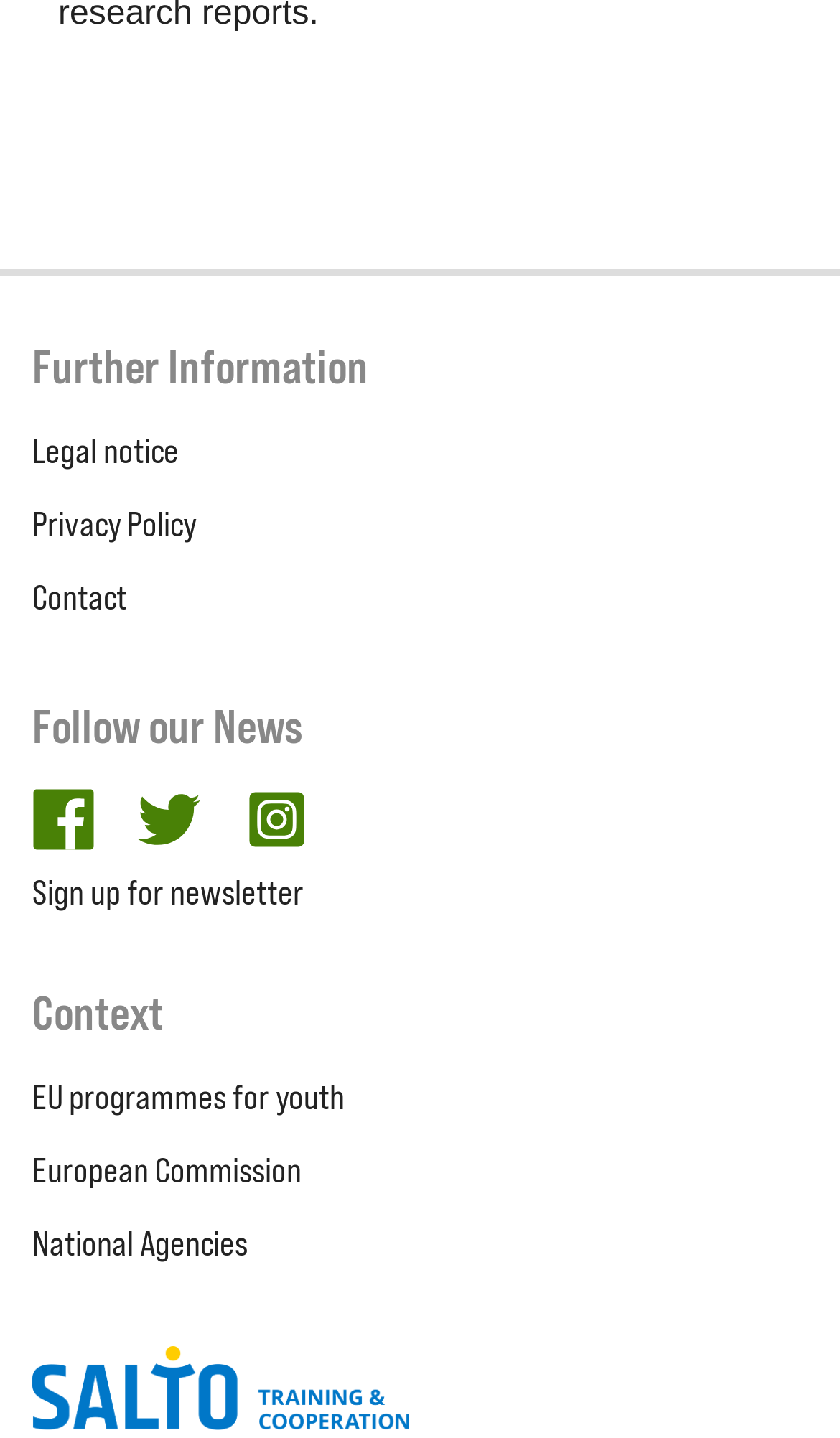Locate the coordinates of the bounding box for the clickable region that fulfills this instruction: "Visit the European Commission website".

[0.038, 0.789, 0.962, 0.84]